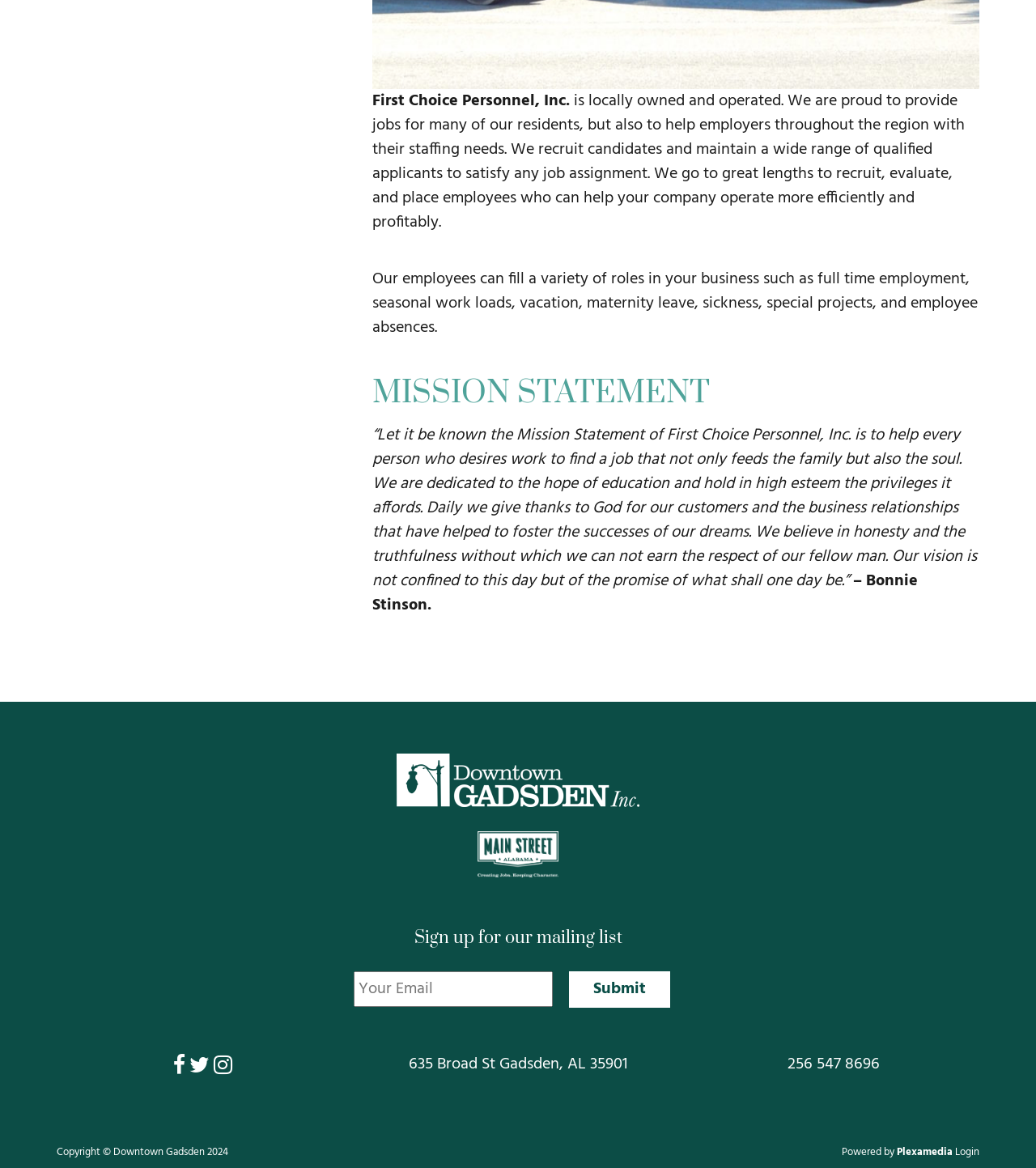Determine the bounding box for the UI element that matches this description: "All Members".

[0.056, 0.766, 0.133, 0.82]